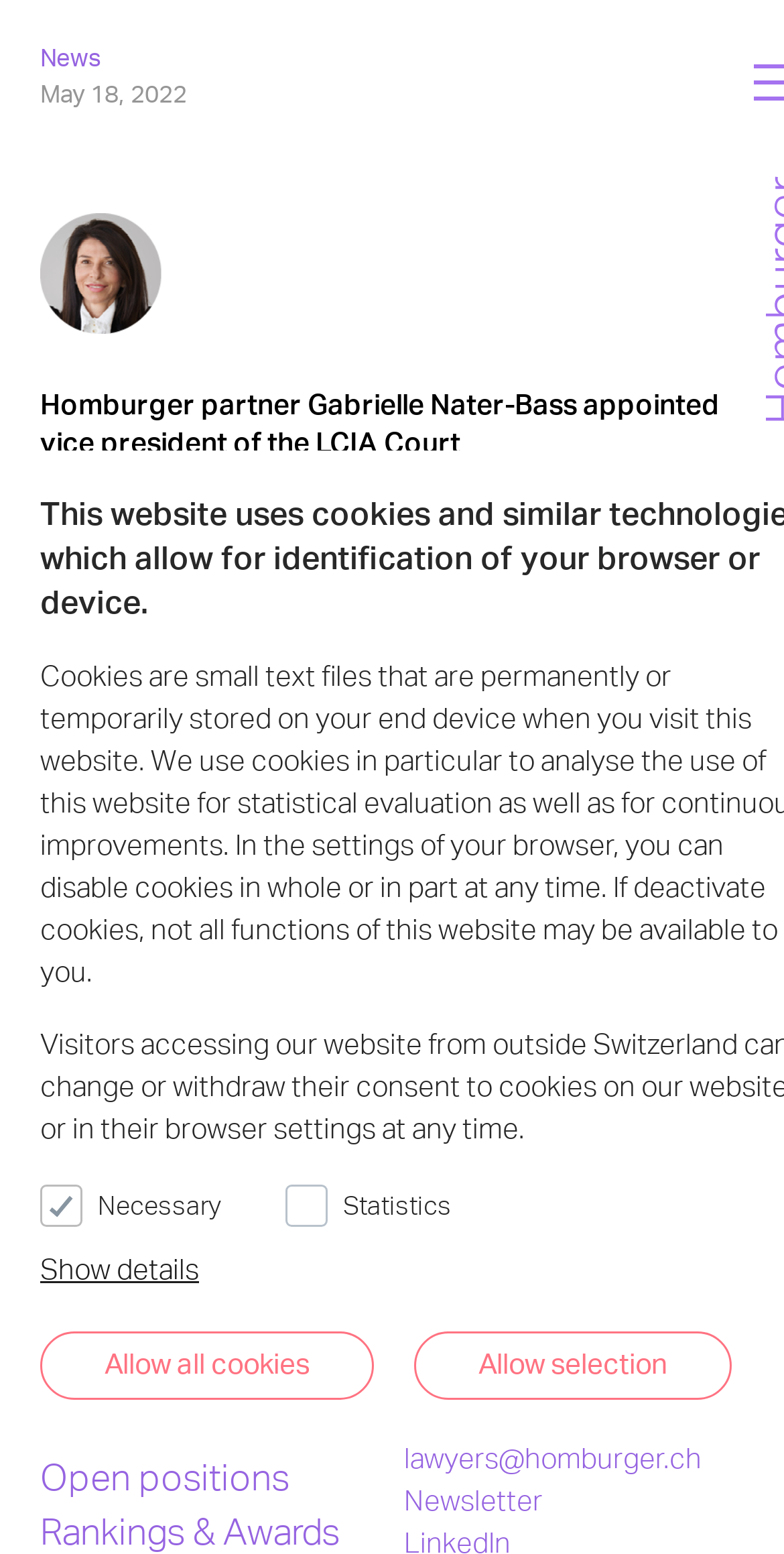Answer the question using only a single word or phrase: 
When was Gabrielle Nater-Bass appointed?

May 17, 2022